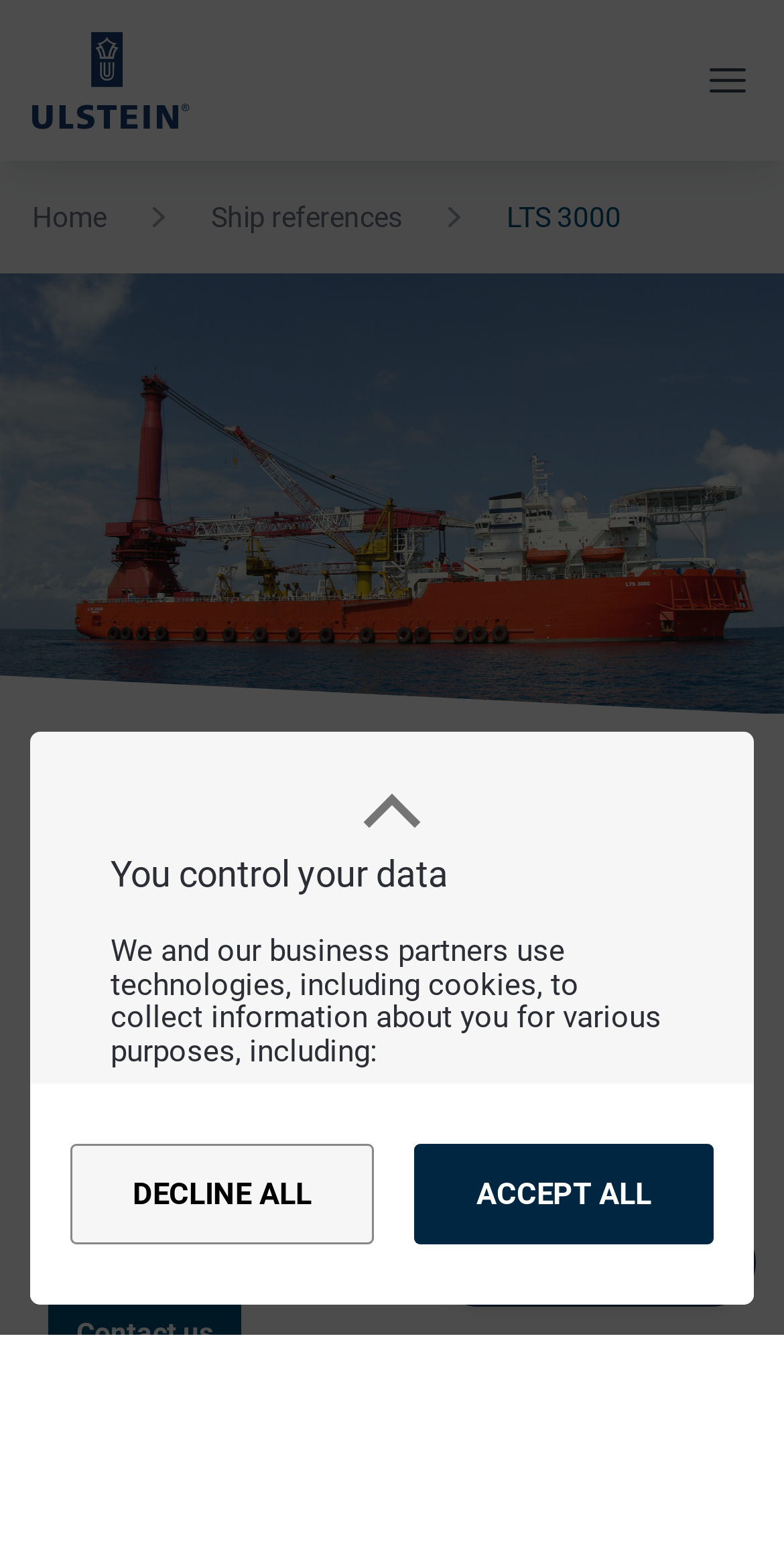What is the diameter range of pipes that LTS 3000 can lay? Based on the screenshot, please respond with a single word or phrase.

6" to 60"